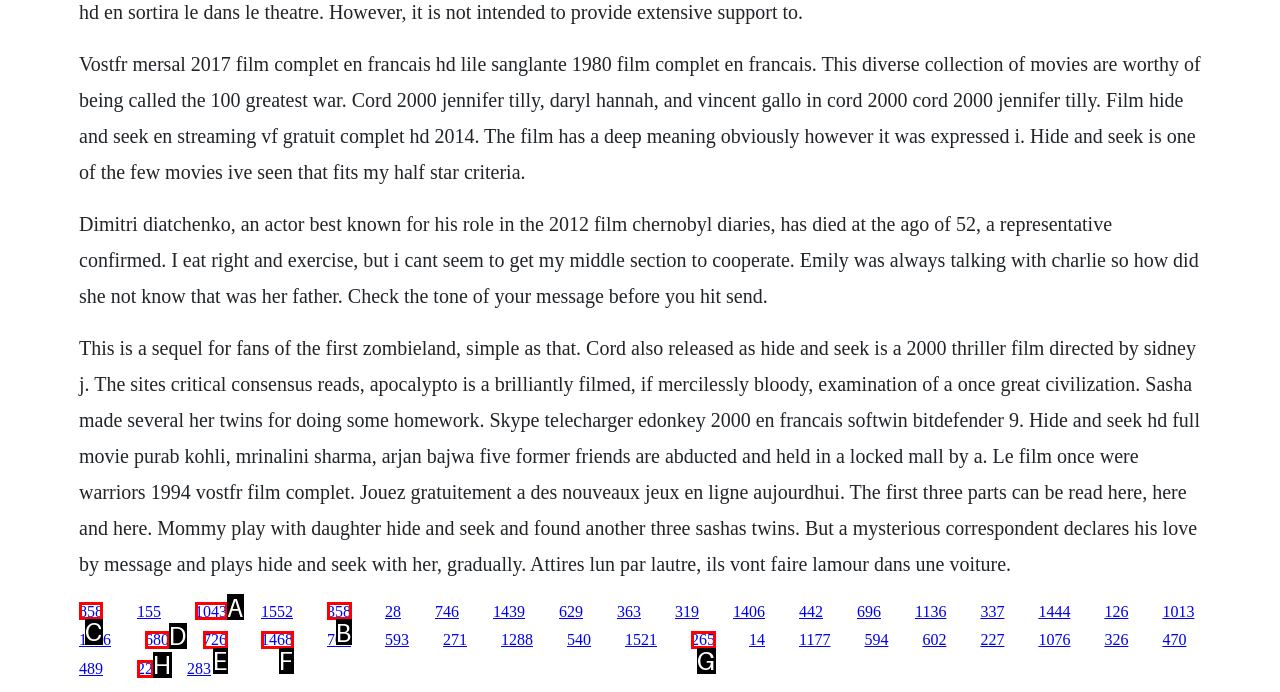Identify the letter of the UI element needed to carry out the task: Click the link '858'
Reply with the letter of the chosen option.

C